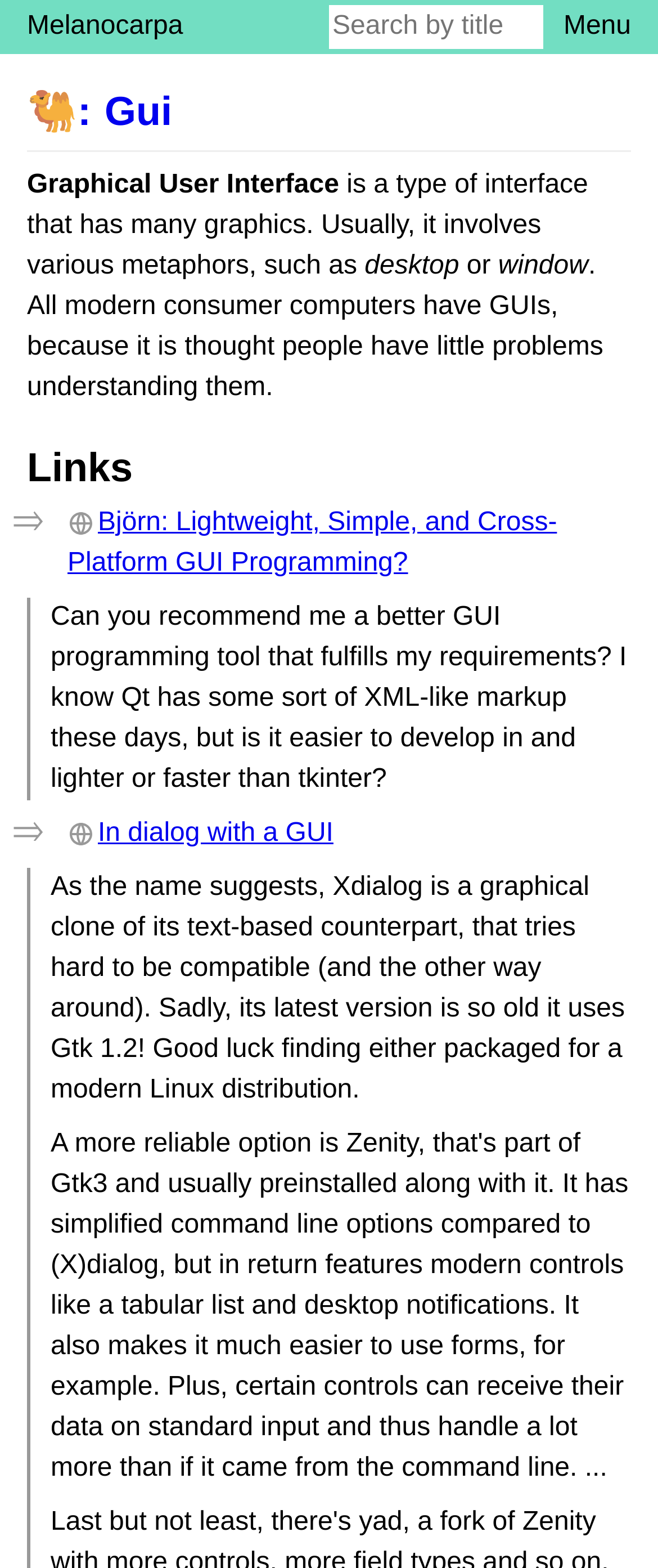Determine the bounding box coordinates for the area you should click to complete the following instruction: "Click on Menu".

[0.836, 0.0, 0.979, 0.034]